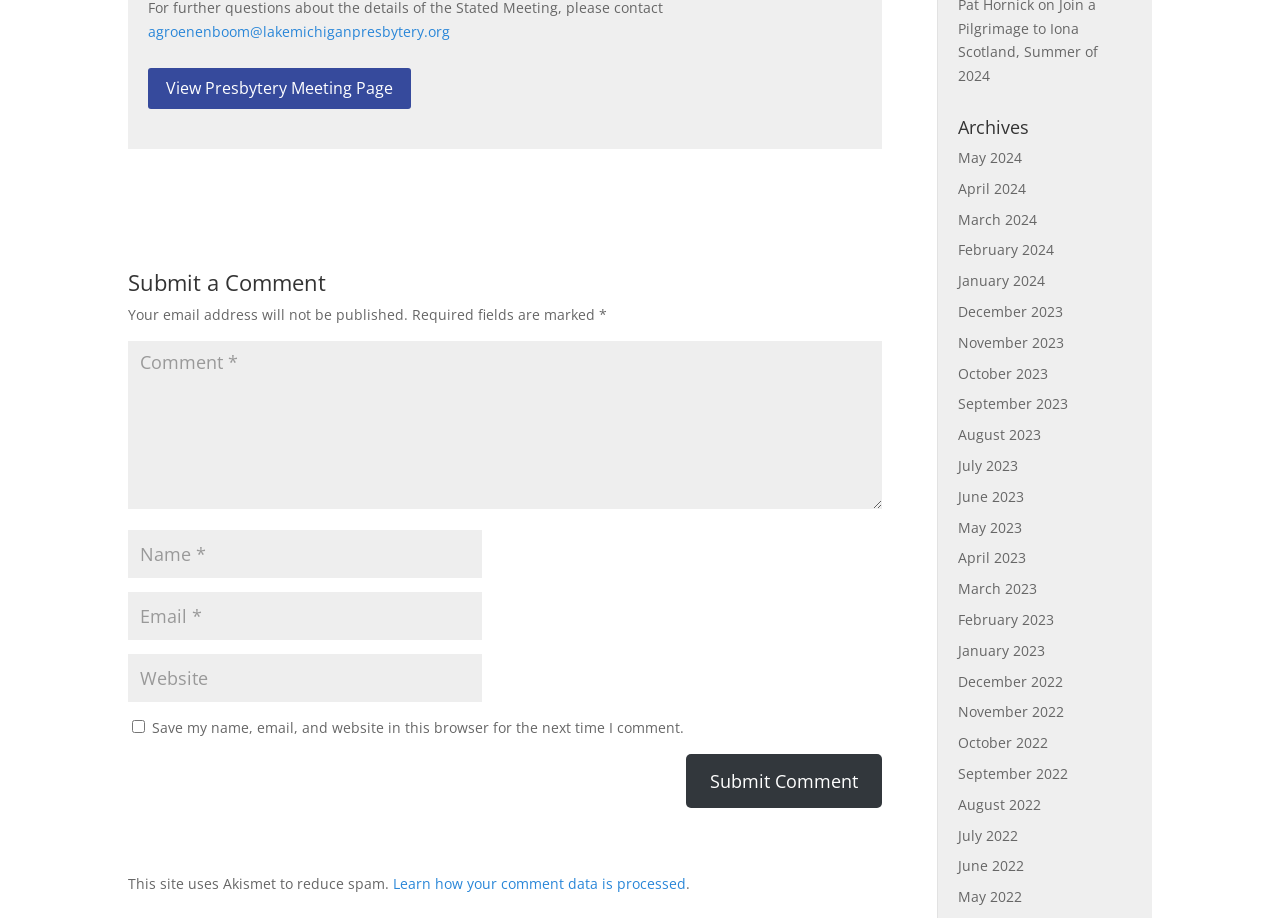Please identify the bounding box coordinates of the clickable area that will allow you to execute the instruction: "Go to the 'About me' page".

None